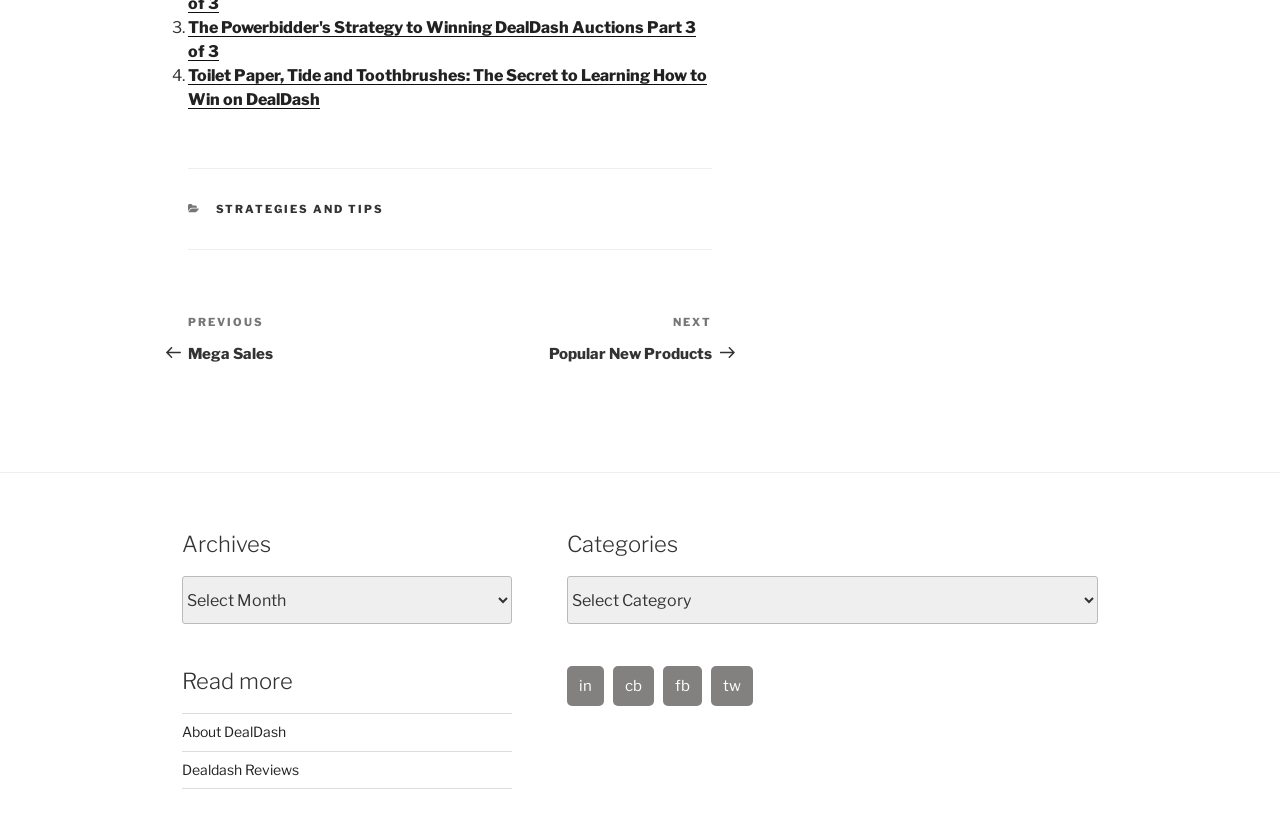Find the bounding box coordinates for the area that must be clicked to perform this action: "Search for something".

None